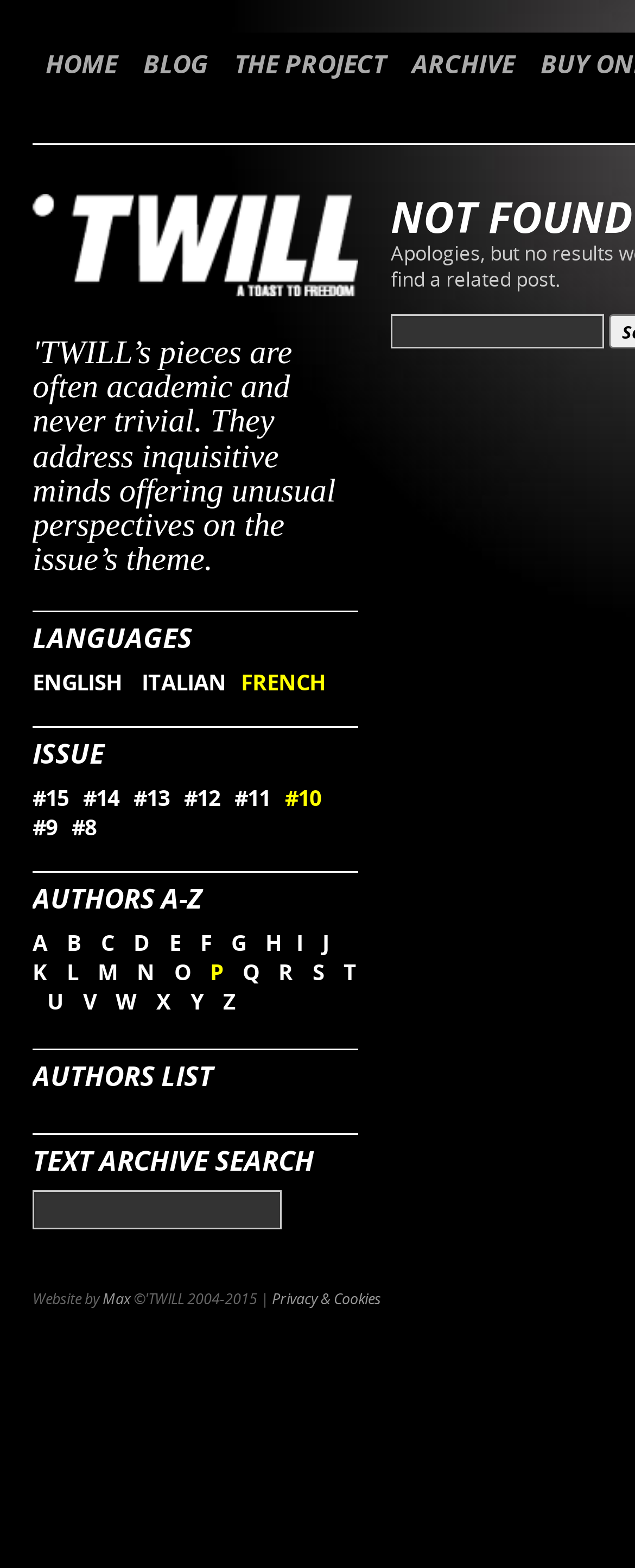Locate the bounding box coordinates of the area to click to fulfill this instruction: "Check the time of the news posting". The bounding box should be presented as four float numbers between 0 and 1, in the order [left, top, right, bottom].

None